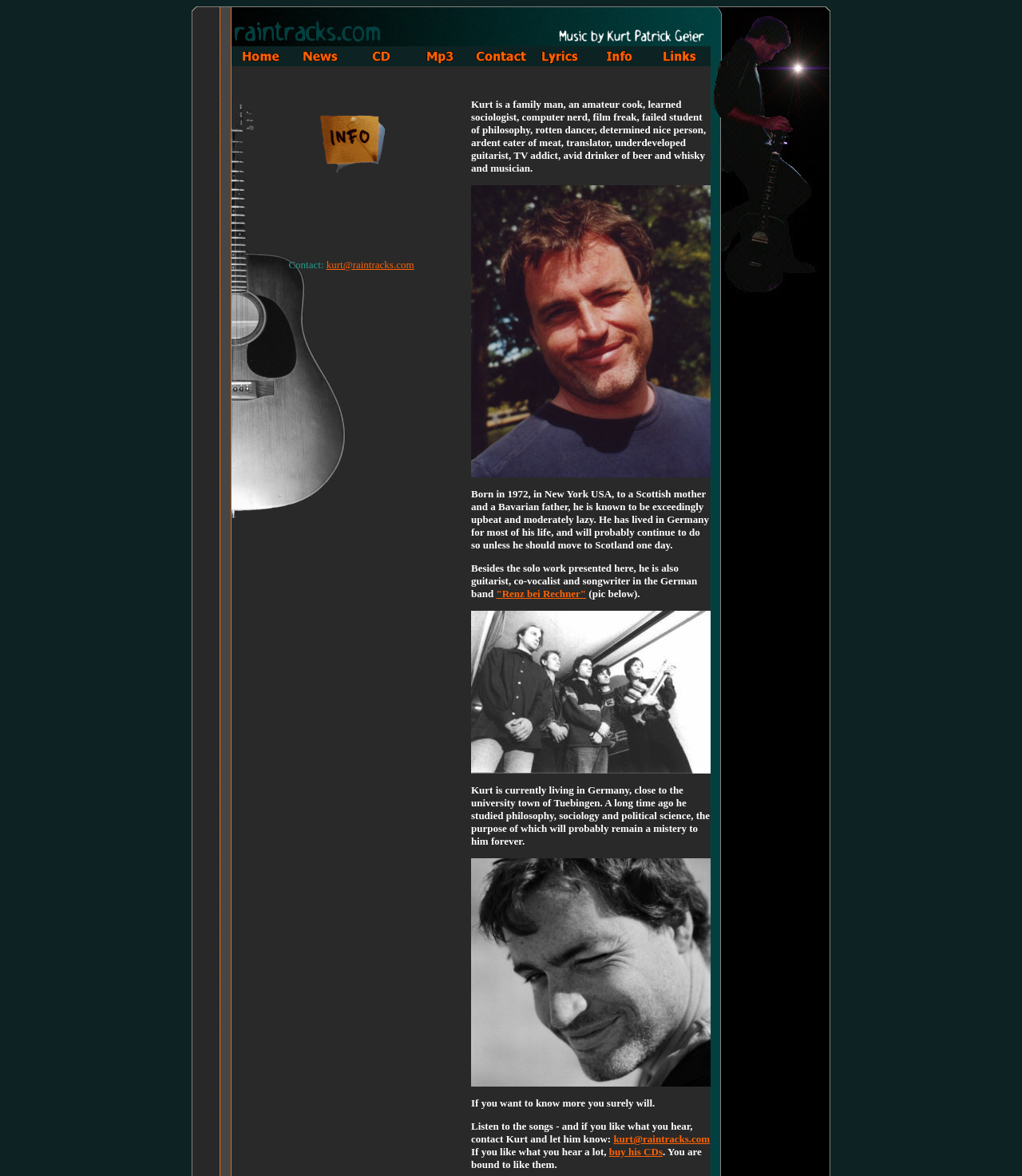What is the purpose of studying philosophy, sociology and political science?
Answer the question with a thorough and detailed explanation.

The answer can be found by looking at the StaticText element which mentions 'the purpose of which will probably remain a mistery to him forever'.